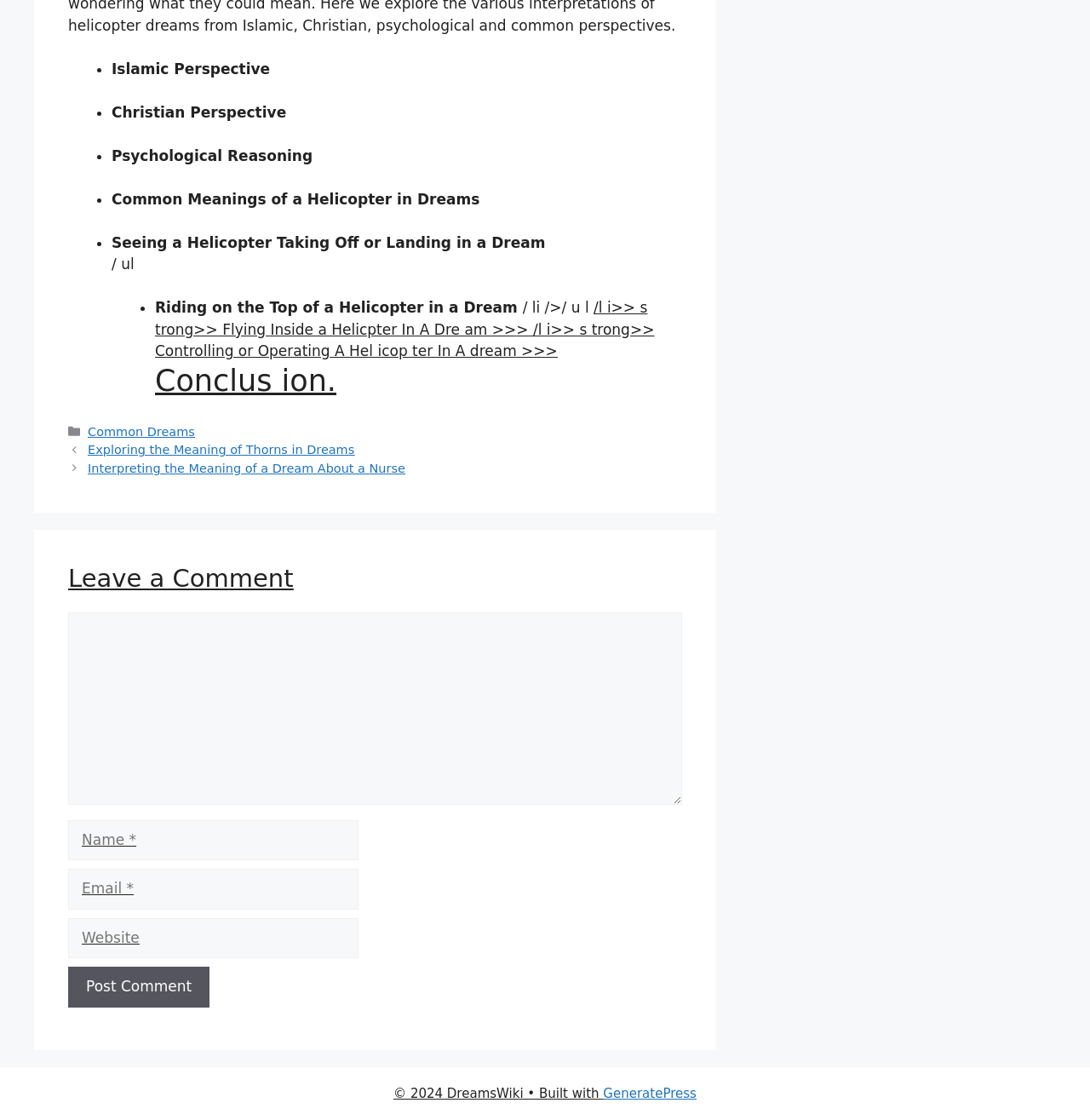Reply to the question with a single word or phrase:
What is the main topic of this webpage?

Dreams